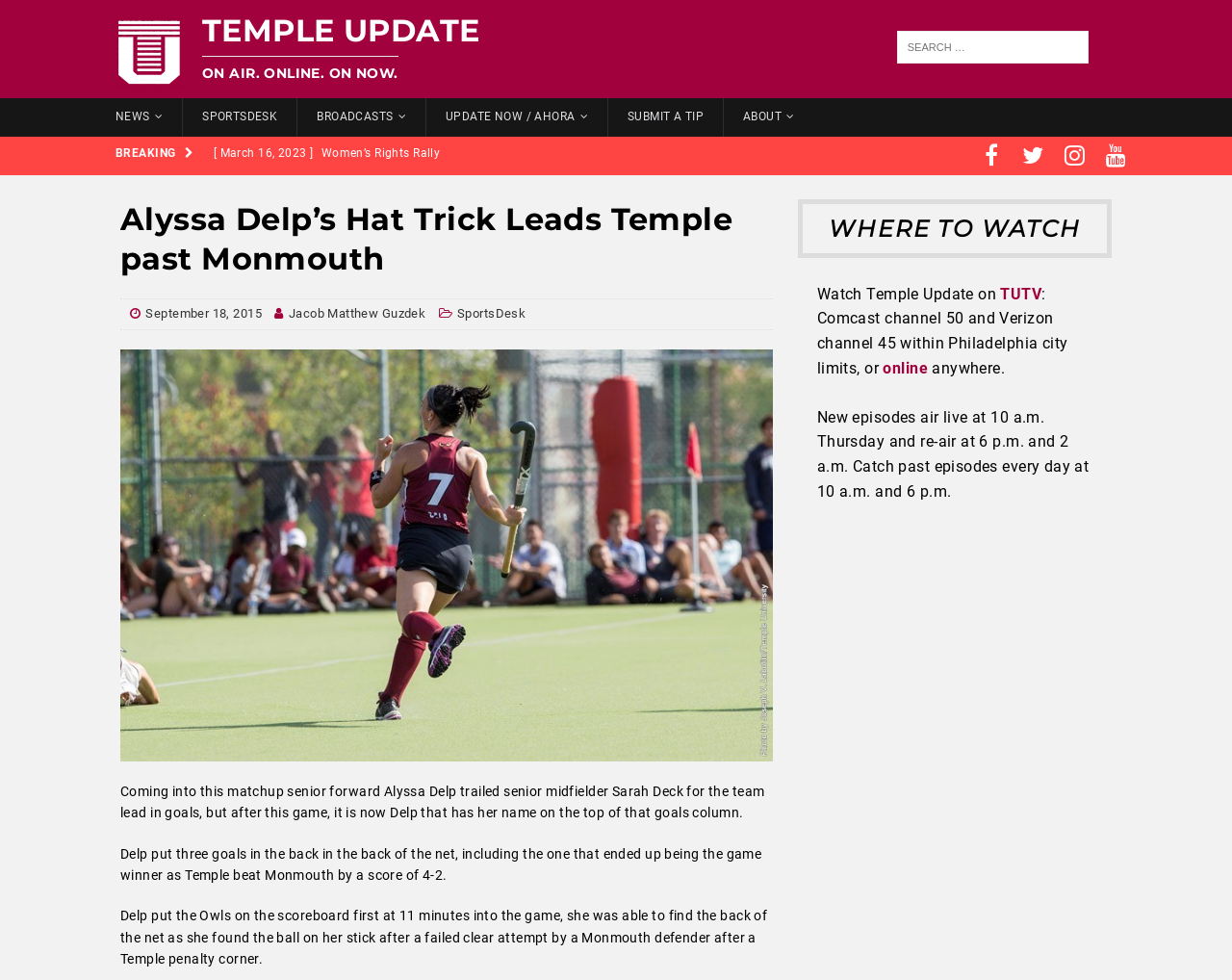What is the score of the game between Temple and Monmouth?
Please answer using one word or phrase, based on the screenshot.

4-2